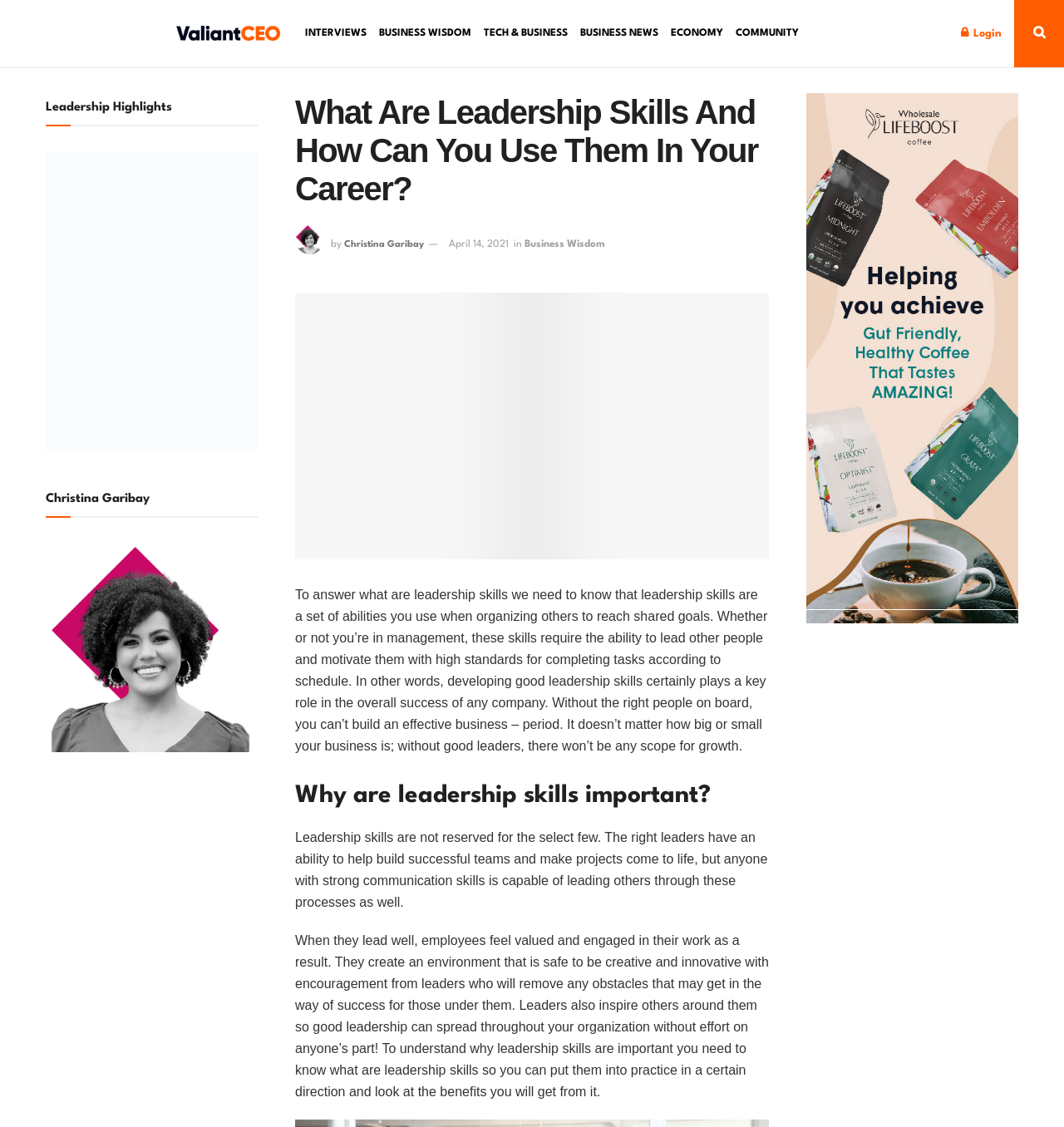Bounding box coordinates are to be given in the format (top-left x, top-left y, bottom-right x, bottom-right y). All values must be floating point numbers between 0 and 1. Provide the bounding box coordinate for the UI element described as: Dr. Orsula Knowlton's Entrepreneurship Site

None